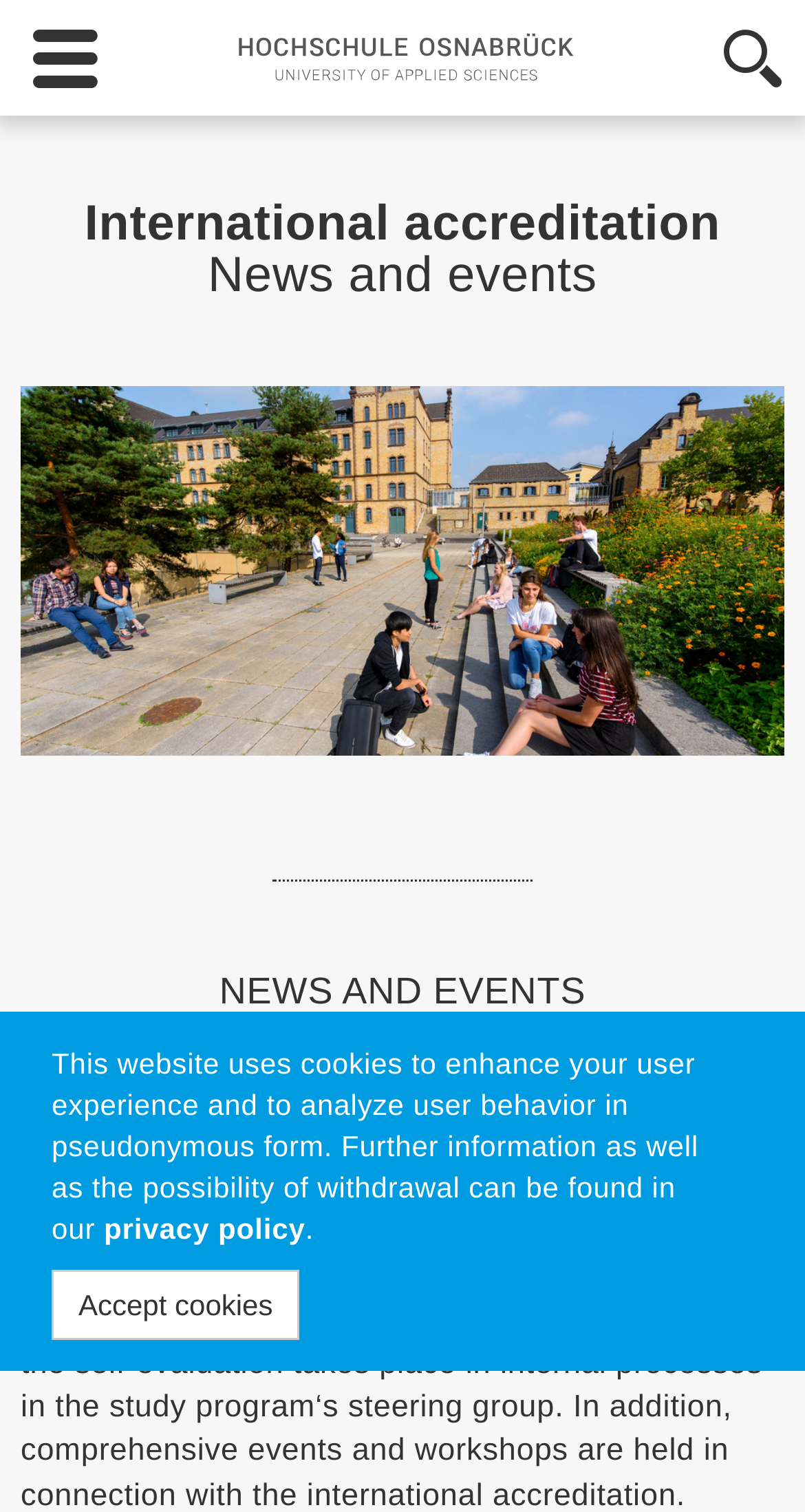What is the title of the second header?
Using the image as a reference, answer the question with a short word or phrase.

News and events